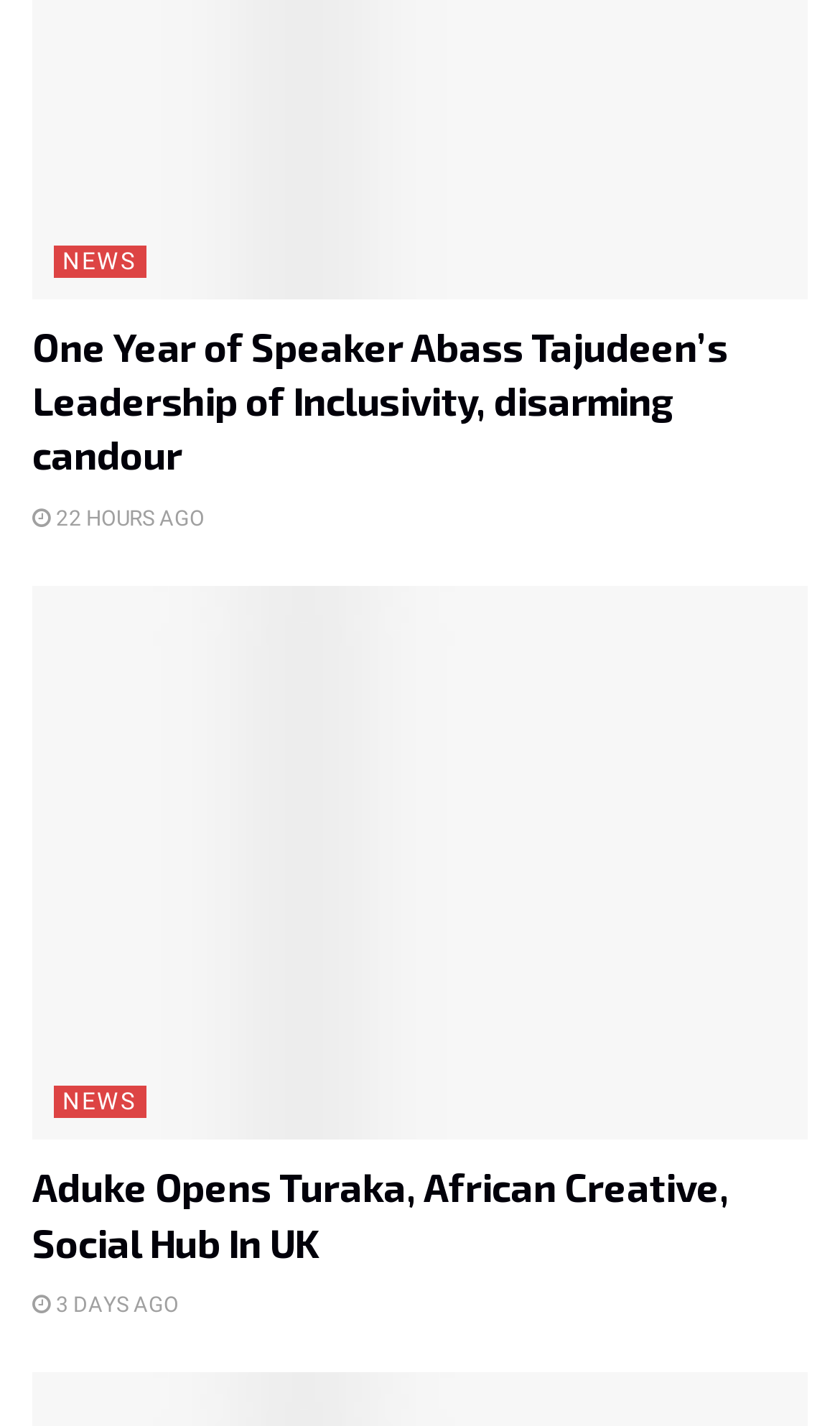Use the details in the image to answer the question thoroughly: 
What is the title of the first heading?

The first heading has a link with the text 'One Year of Speaker Abass Tajudeen’s Leadership of Inclusivity, disarming candour', which is the title of the heading.